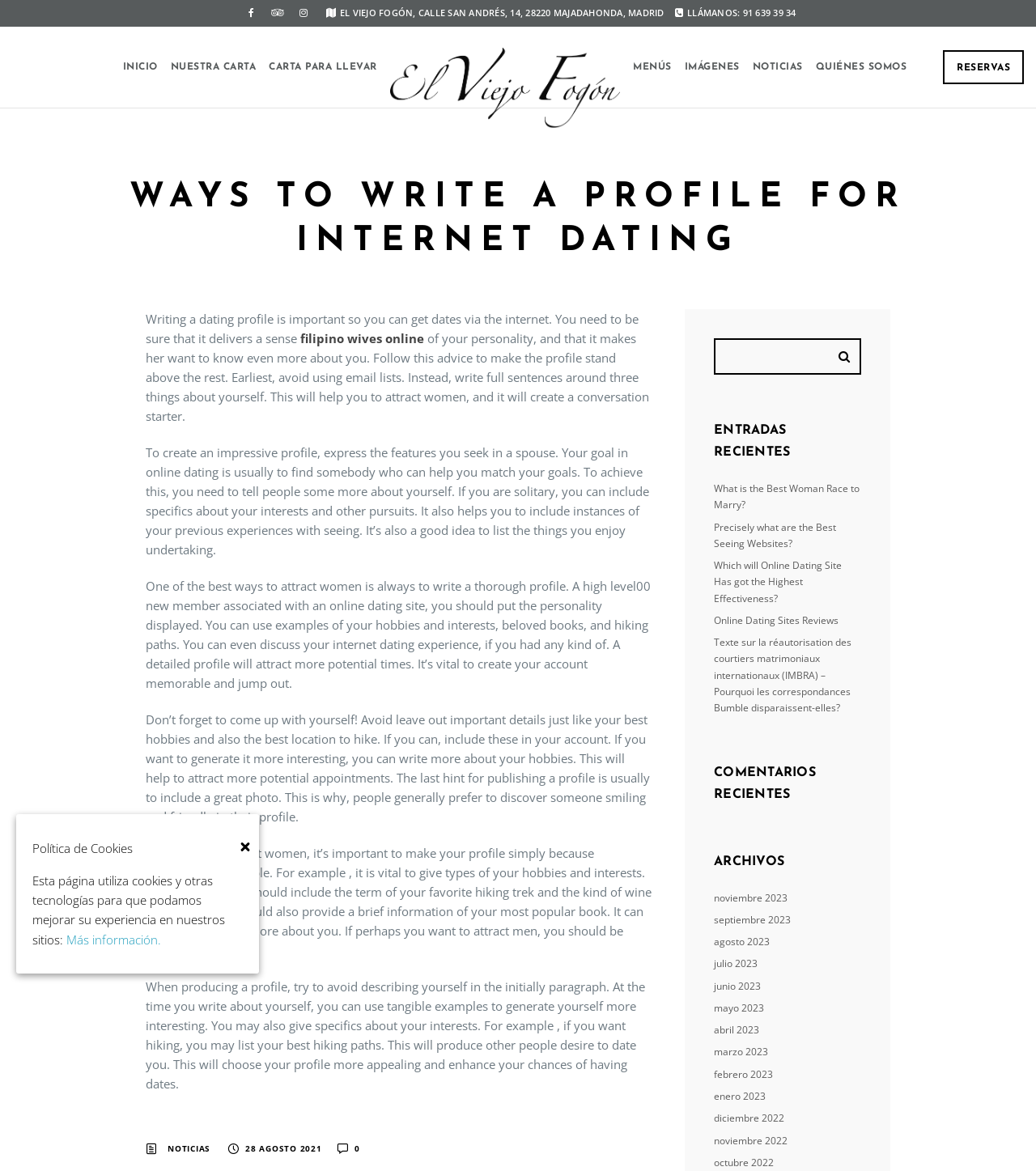Please provide the bounding box coordinates for the element that needs to be clicked to perform the instruction: "Click the 'NOTICIAS' link". The coordinates must consist of four float numbers between 0 and 1, formatted as [left, top, right, bottom].

[0.162, 0.976, 0.203, 0.985]